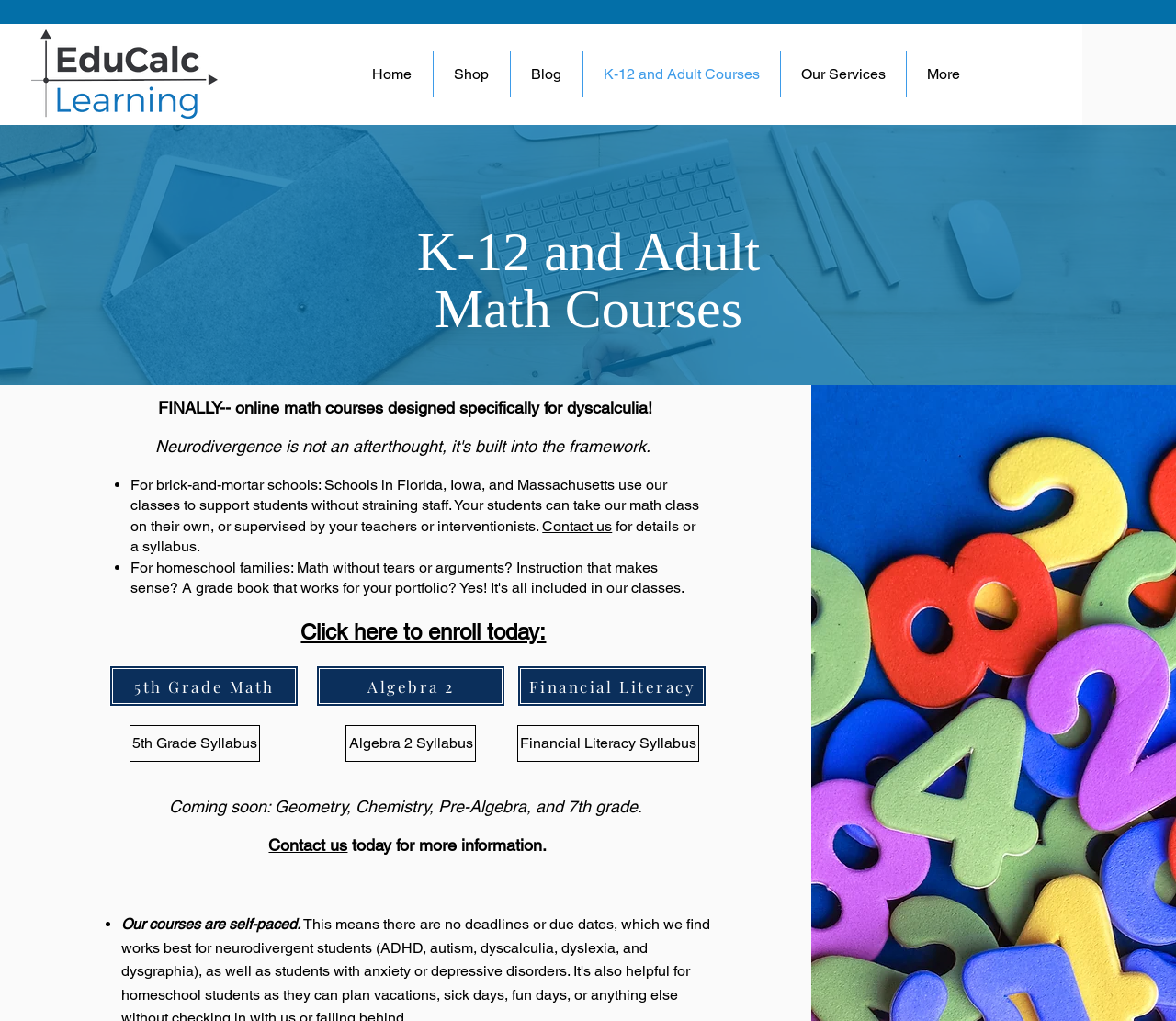Give a succinct answer to this question in a single word or phrase: 
How many math courses are listed on the webpage?

3